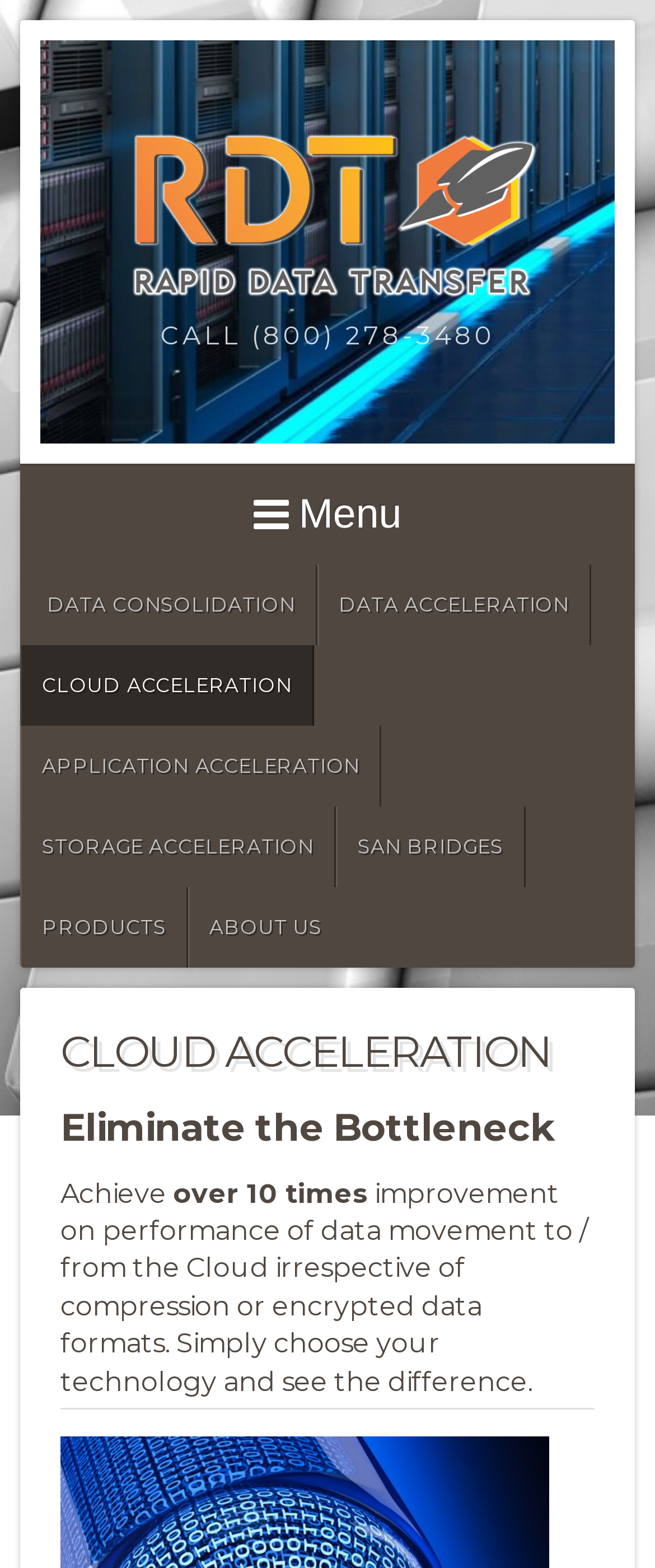Extract the bounding box coordinates for the HTML element that matches this description: "Feed my brain". The coordinates should be four float numbers between 0 and 1, i.e., [left, top, right, bottom].

None